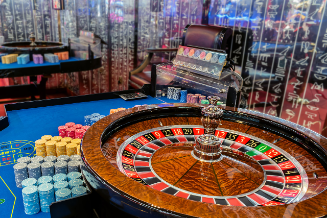What is the color of the table felt?
Look at the screenshot and respond with a single word or phrase.

deep blue